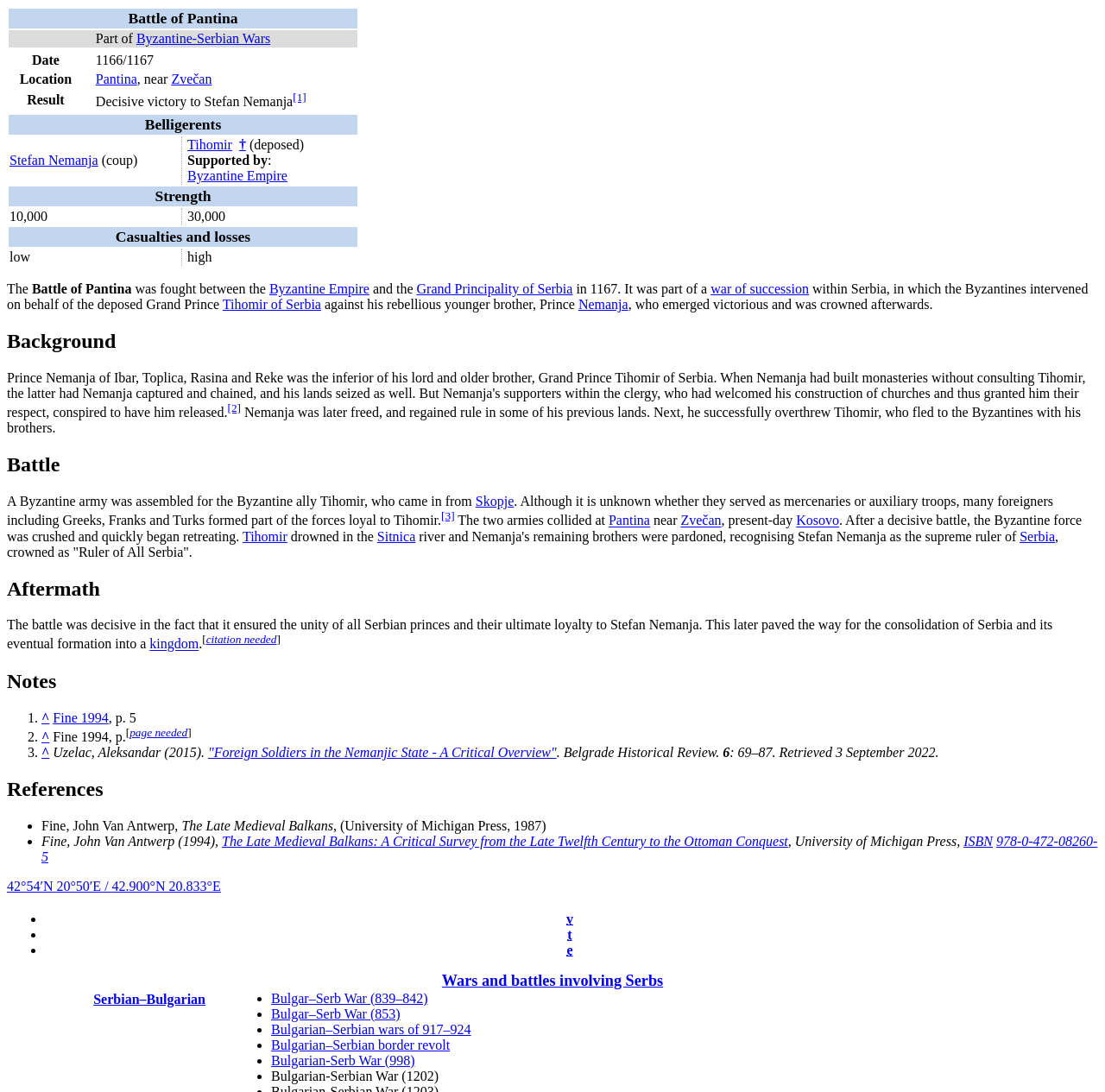Please provide the bounding box coordinates for the element that needs to be clicked to perform the following instruction: "Click the link to Stefan Nemanja". The coordinates should be given as four float numbers between 0 and 1, i.e., [left, top, right, bottom].

[0.009, 0.14, 0.089, 0.154]